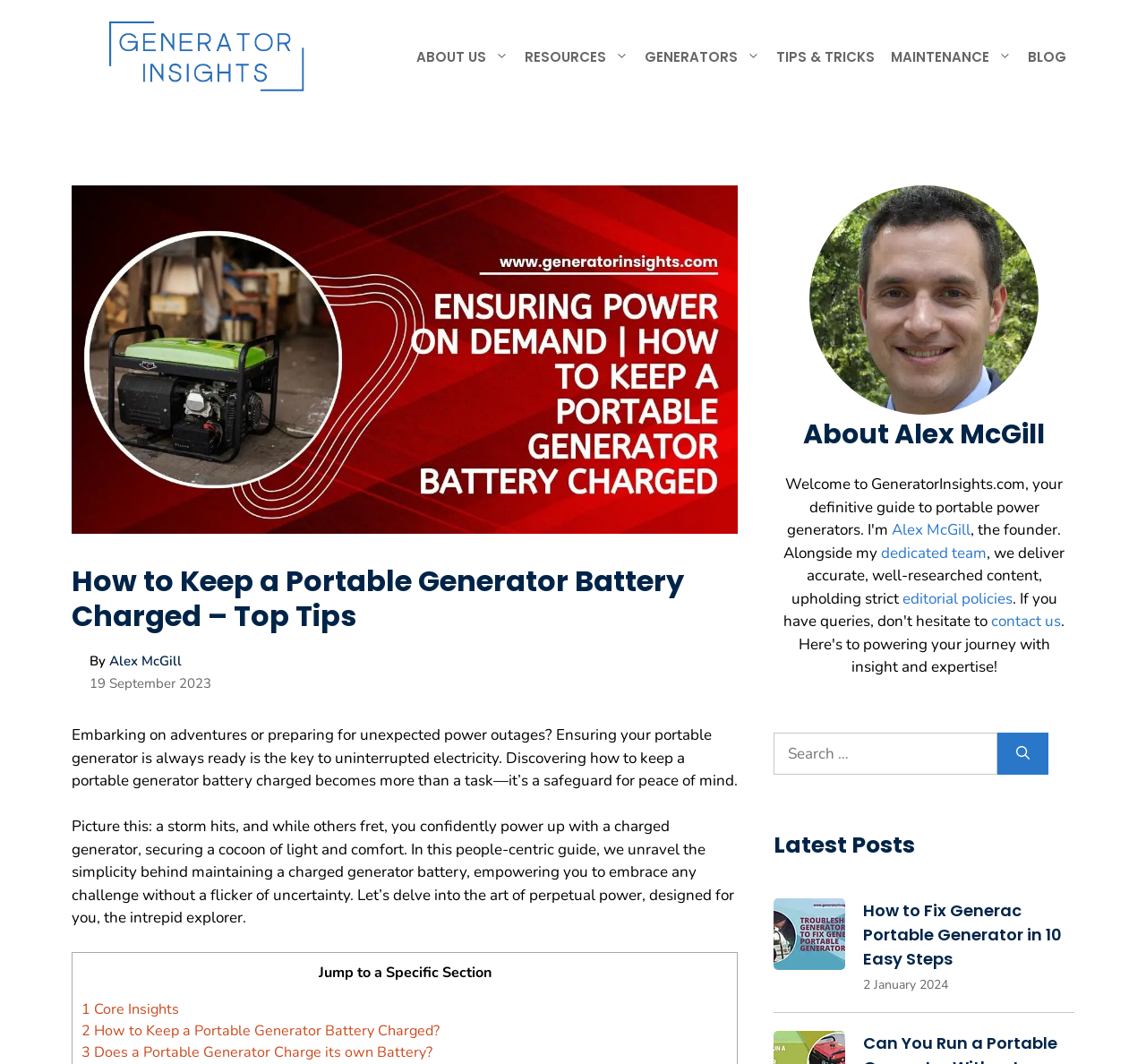Elaborate on the different components and information displayed on the webpage.

This webpage is about learning essential techniques for keeping a portable generator battery charged. At the top, there is a banner with the site's name, "Generator Insights," accompanied by an image of the same name. Below the banner, there is a navigation menu with links to various sections of the website, including "ABOUT US," "RESOURCES," "GENERATORS," "TIPS & TRICKS," "MAINTENANCE," and "BLOG."

The main content of the webpage is divided into sections. The first section has a heading that reads "How to Keep a Portable Generator Battery Charged – Top Tips" and is accompanied by an image. The section provides an introduction to the importance of keeping a portable generator battery charged, especially during power outages or adventures.

Below the introduction, there are links to specific sections of the guide, including "1 Core Insights," "2 How to Keep a Portable Generator Battery Charged?," and "3 Does a Portable Generator Charge its own Battery?" The guide is written by Alex McGill, the founder of Generator Insights, and is designed to provide accurate and well-researched content.

To the right of the main content, there is a complementary section that provides information about Alex McGill and his team. This section includes a heading, "About Alex McGill," and a brief description of the team's mission to deliver accurate content.

Further down the page, there is another complementary section that contains a search box and a button to search for specific topics. Below the search box, there is a heading that reads "Latest Posts" and features a list of recent articles, including "How to Fix Generac Portable Generator in 10 Easy Steps" with an accompanying image and a publication date.